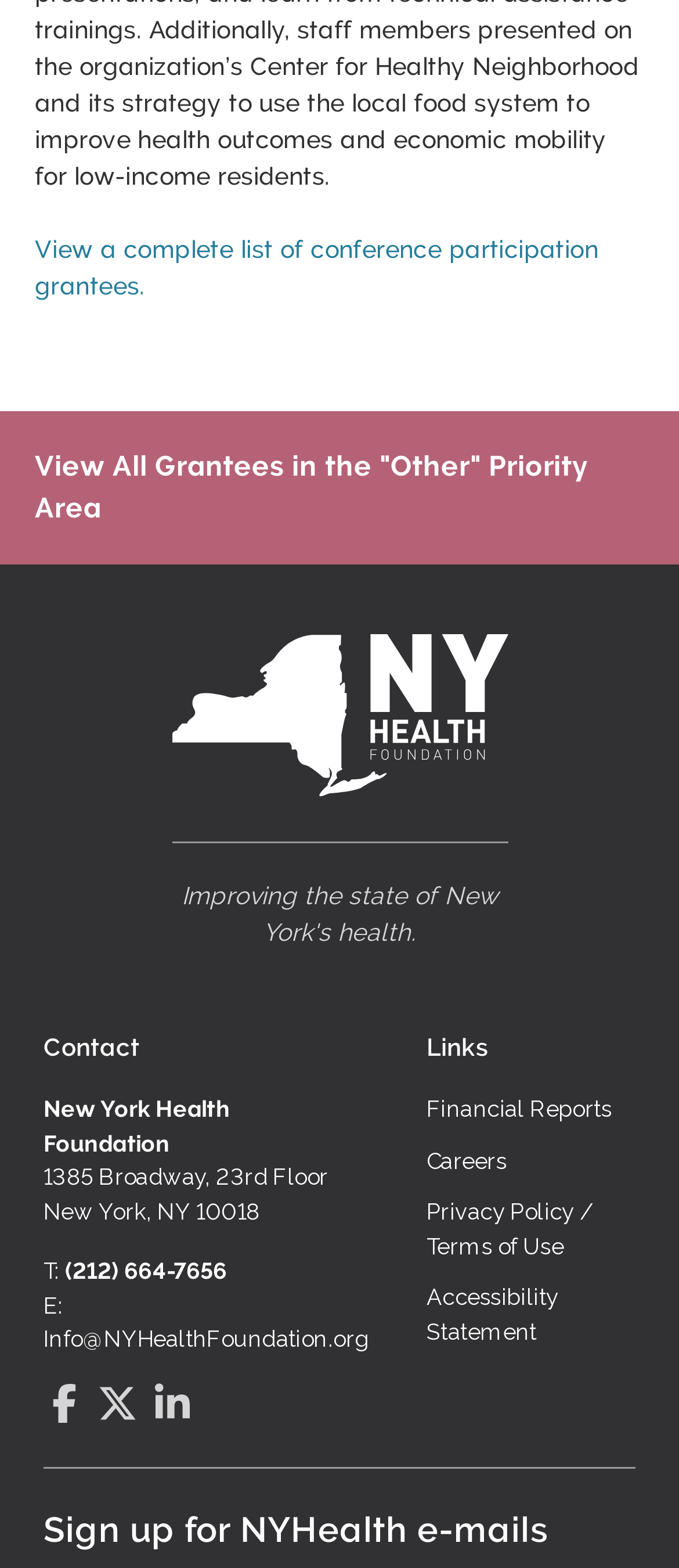What is the address of New York Health Foundation?
Using the image as a reference, answer the question in detail.

I found the address by looking at the contact information section, where it lists the address as '1385 Broadway, 23rd Floor' and 'New York, NY 10018'.